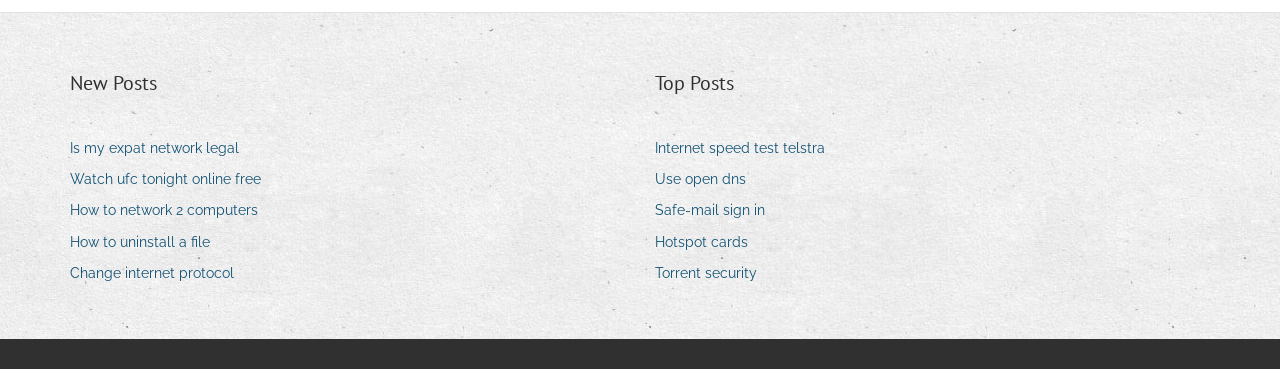Determine the bounding box coordinates of the region to click in order to accomplish the following instruction: "Learn about 'Internet speed test telstra'". Provide the coordinates as four float numbers between 0 and 1, specifically [left, top, right, bottom].

[0.512, 0.366, 0.656, 0.44]